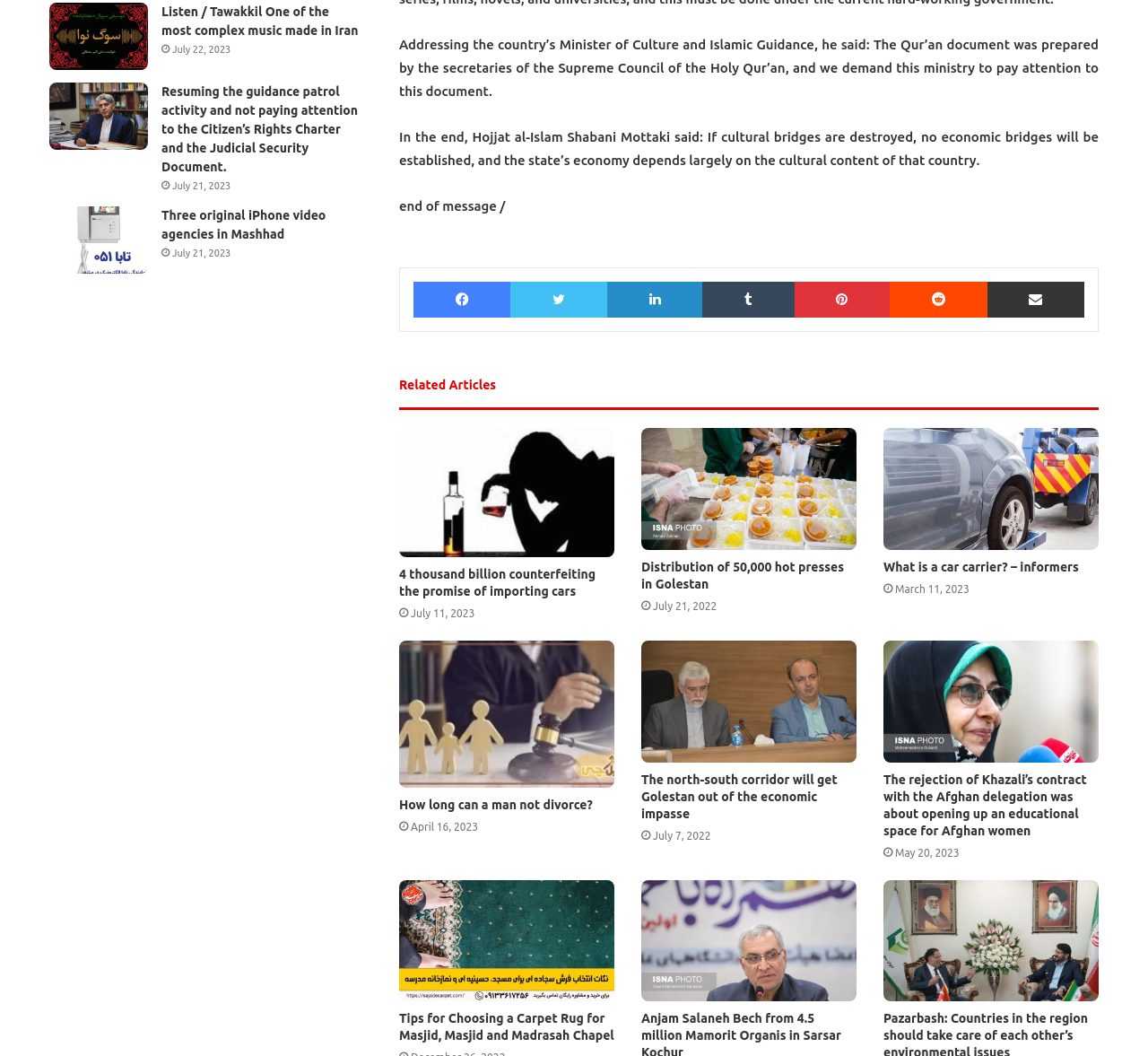Provide a brief response to the question below using a single word or phrase: 
How many related articles are listed?

9